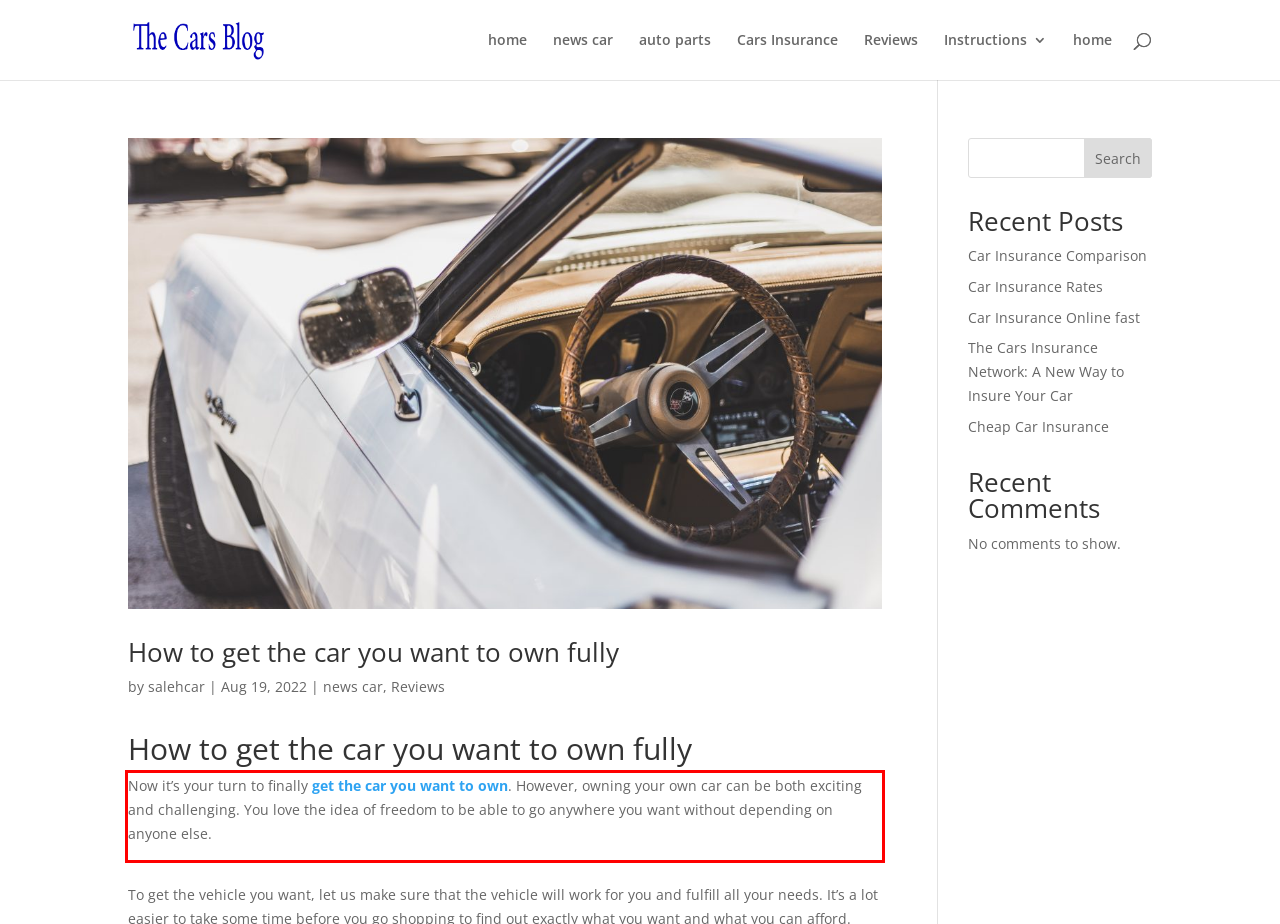Examine the webpage screenshot and use OCR to obtain the text inside the red bounding box.

Now it’s your turn to finally get the car you want to own. However, owning your own car can be both exciting and challenging. You love the idea of ​​freedom to be able to go anywhere you want without depending on anyone else.